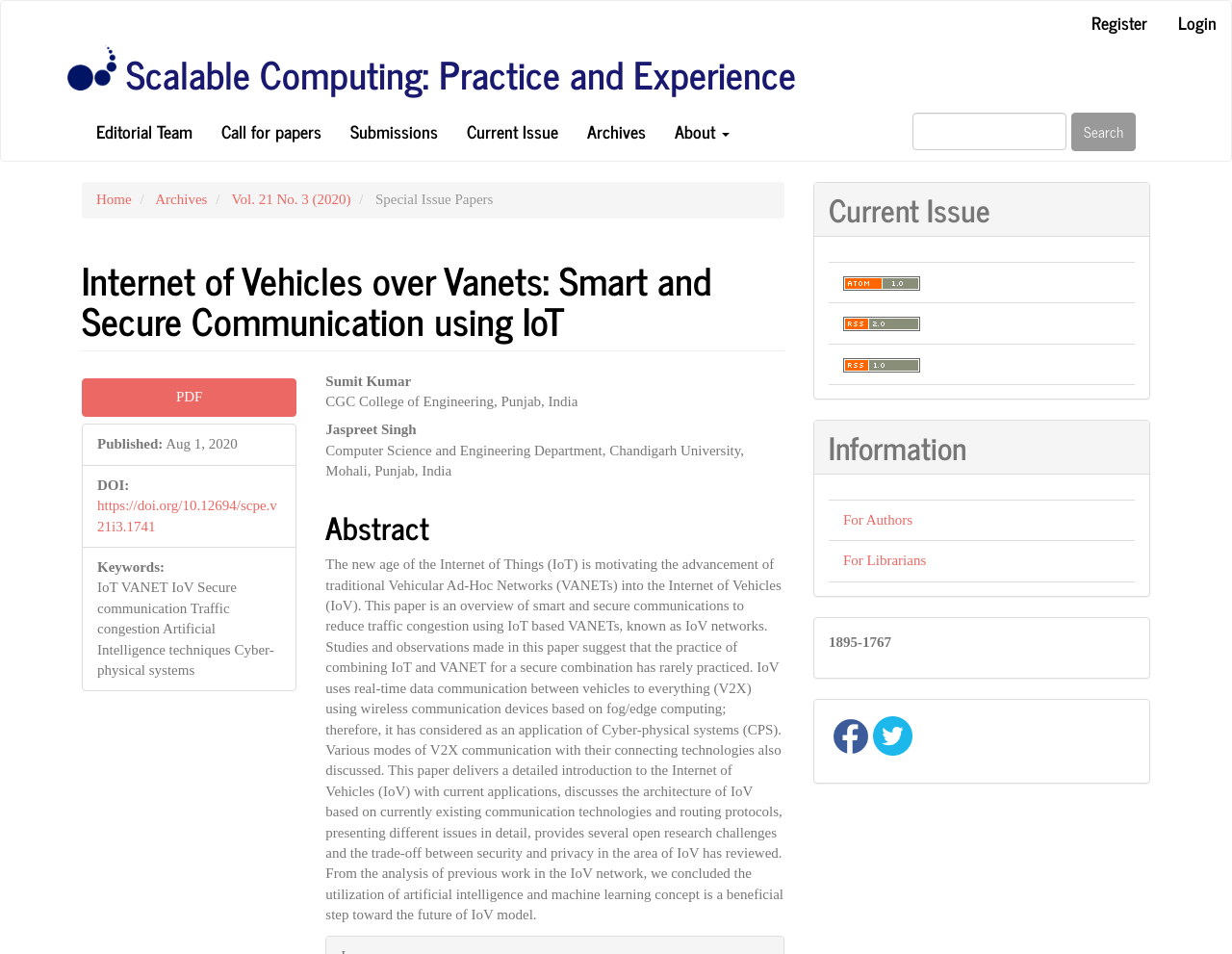What is the name of the journal?
Based on the screenshot, respond with a single word or phrase.

Scalable Computing: Practice and Experience